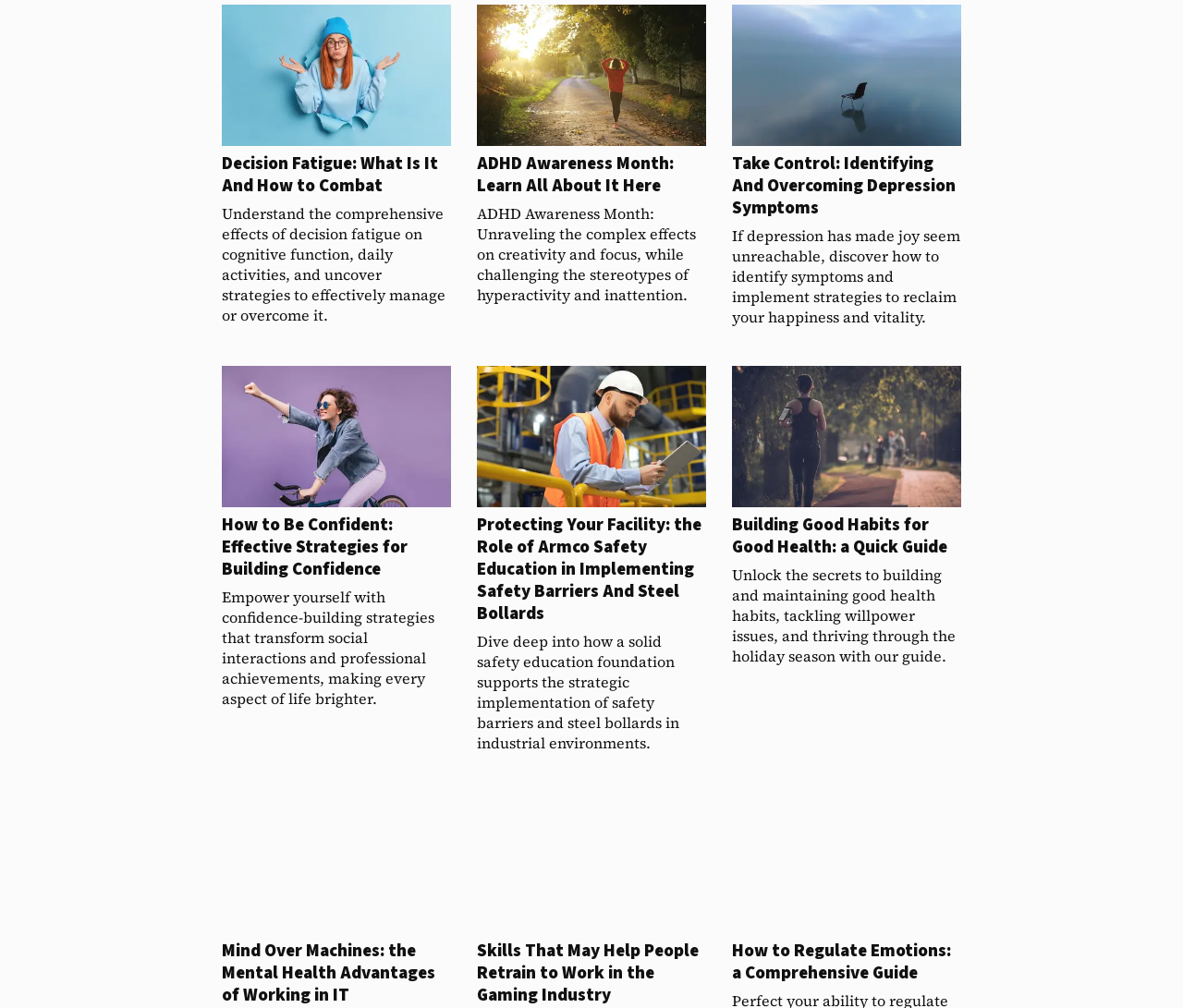Give a one-word or short phrase answer to this question: 
How many images are there on the webpage?

9